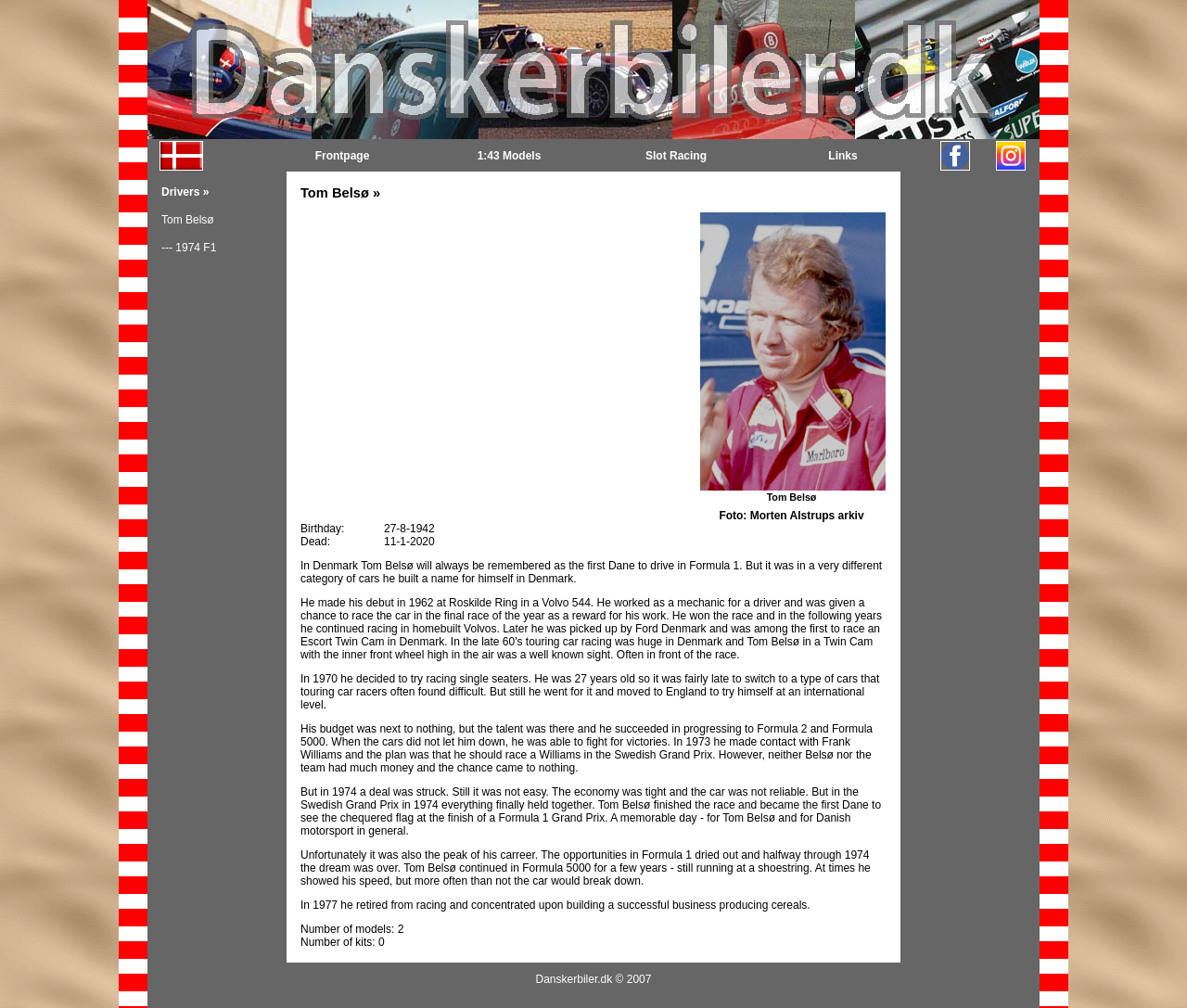What is the category of cars Tom Belsø built a name for himself in?
Using the information presented in the image, please offer a detailed response to the question.

The text states 'But it was in a very different category of cars he built a name for himself in Denmark', indicating that Tom Belsø built a name for himself in a different category of cars.